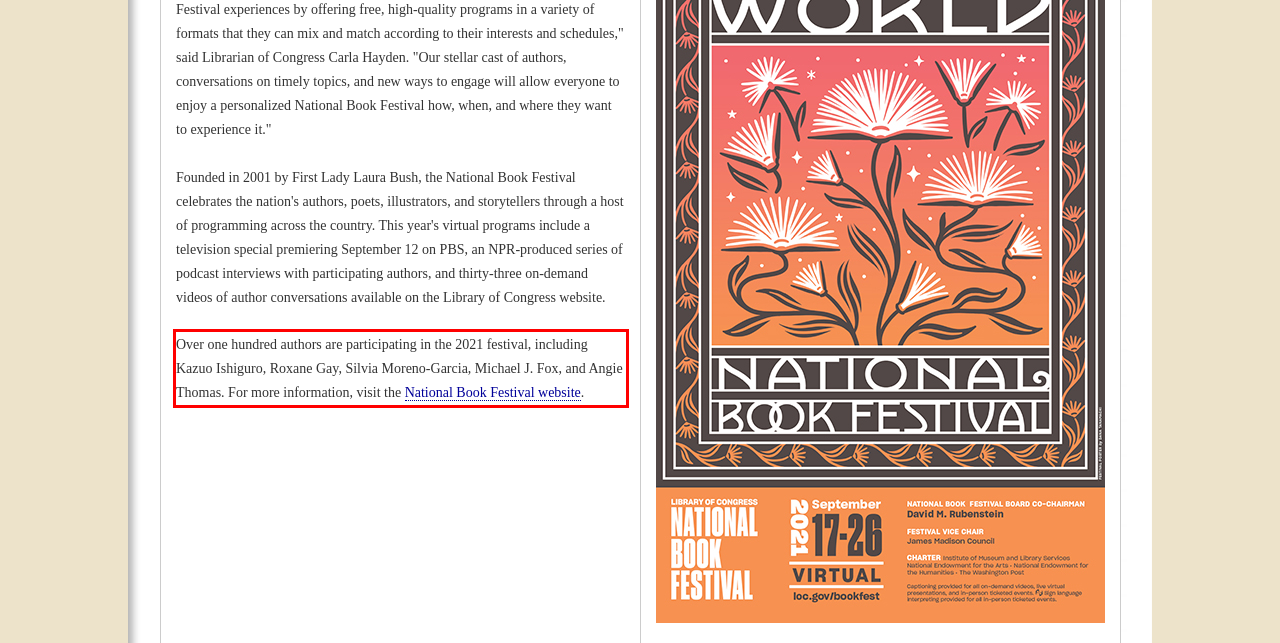Review the webpage screenshot provided, and perform OCR to extract the text from the red bounding box.

Over one hundred authors are participating in the 2021 festival, including Kazuo Ishiguro, Roxane Gay, Silvia Moreno-Garcia, Michael J. Fox, and Angie Thomas. For more information, visit the National Book Festival website.